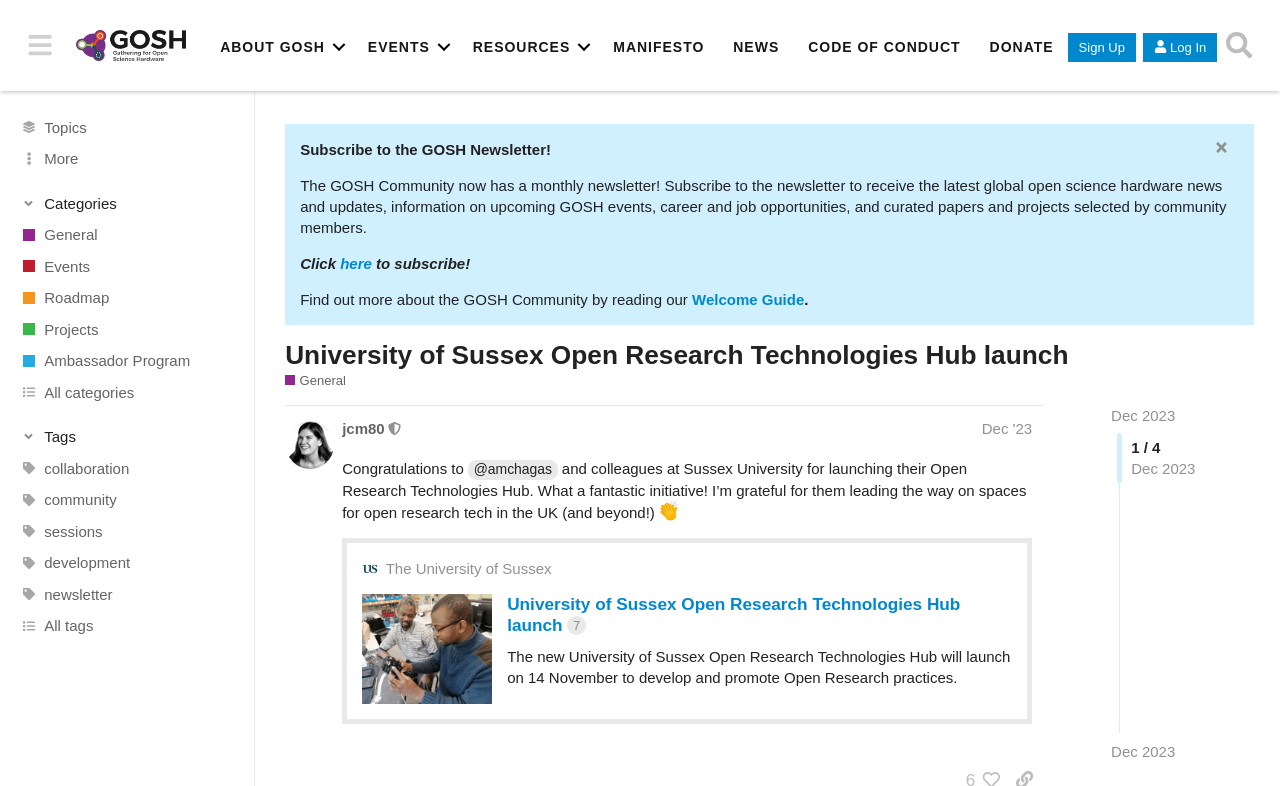Please specify the bounding box coordinates for the clickable region that will help you carry out the instruction: "View the 'University of Sussex Open Research Technologies Hub launch' topic".

[0.223, 0.433, 0.904, 0.473]